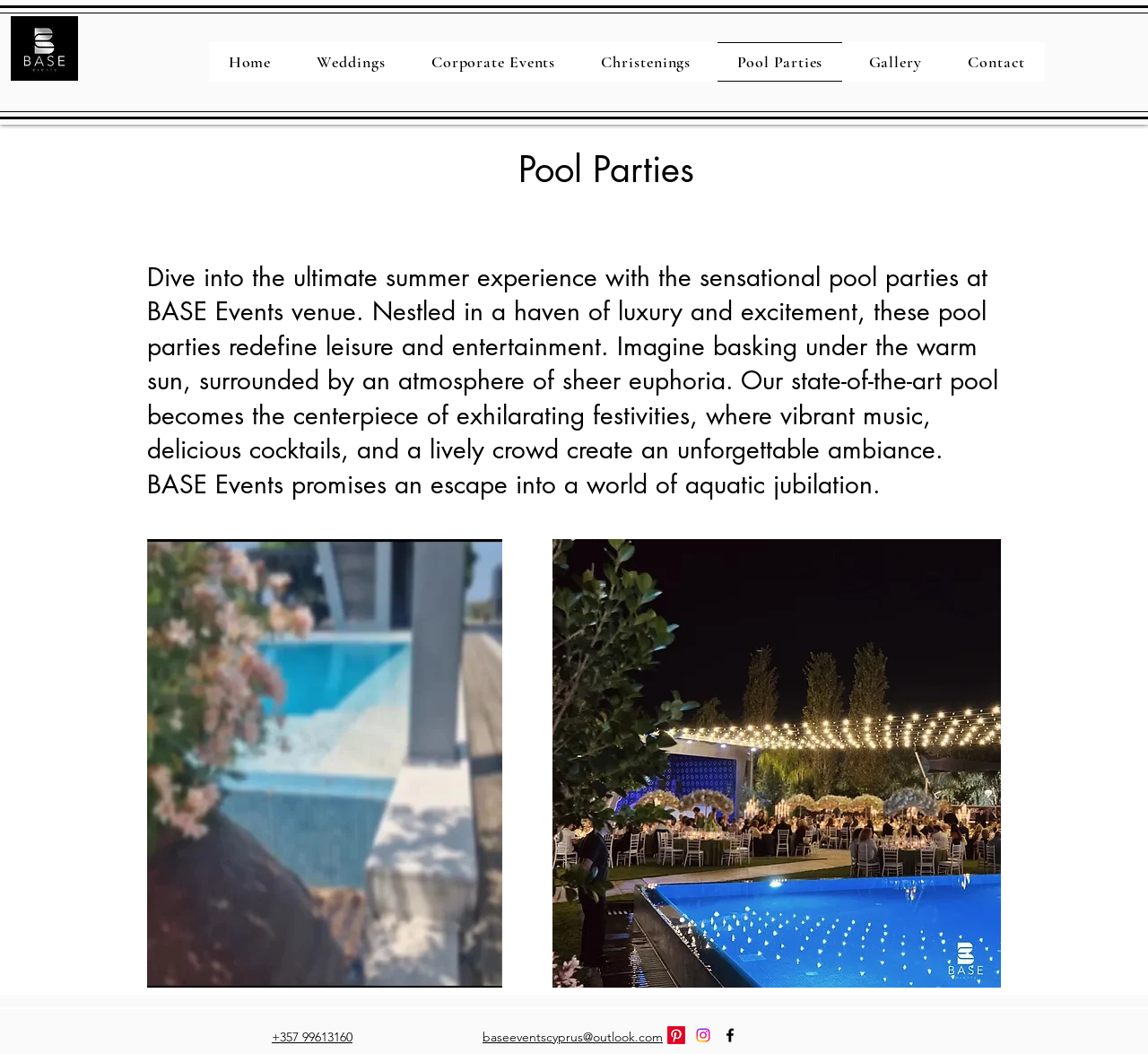Locate the bounding box coordinates of the area you need to click to fulfill this instruction: 'Call the phone number'. The coordinates must be in the form of four float numbers ranging from 0 to 1: [left, top, right, bottom].

[0.237, 0.976, 0.307, 0.991]